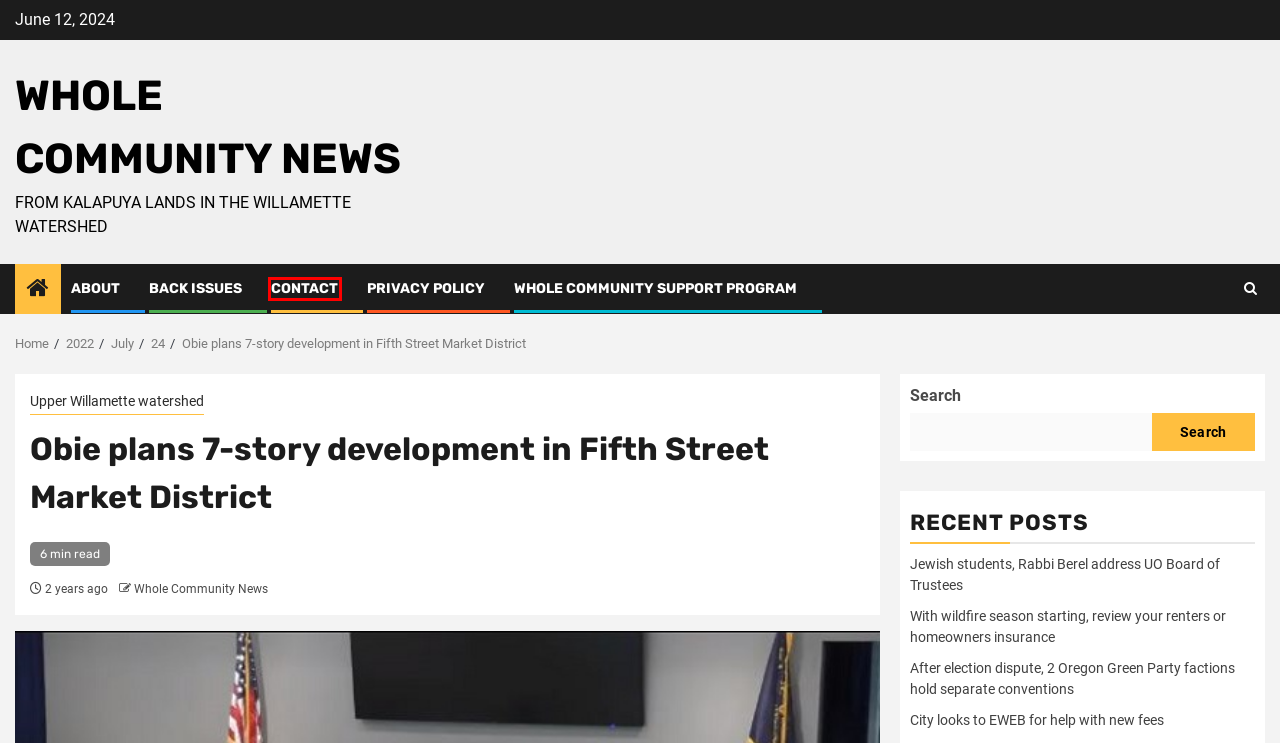Consider the screenshot of a webpage with a red bounding box around an element. Select the webpage description that best corresponds to the new page after clicking the element inside the red bounding box. Here are the candidates:
A. With wildfire season starting, review your renters or homeowners insurance - Whole Community News
B. Patapsko River watershed Archives - Whole Community News
C. Privacy Policy - Whole Community News
D. Upper Willamette watershed Archives - Whole Community News
E. Back issues - Whole Community News
F. Whole Community Support program - Whole Community News
G. Contact - Whole Community News
H. 2022 - Whole Community News

G